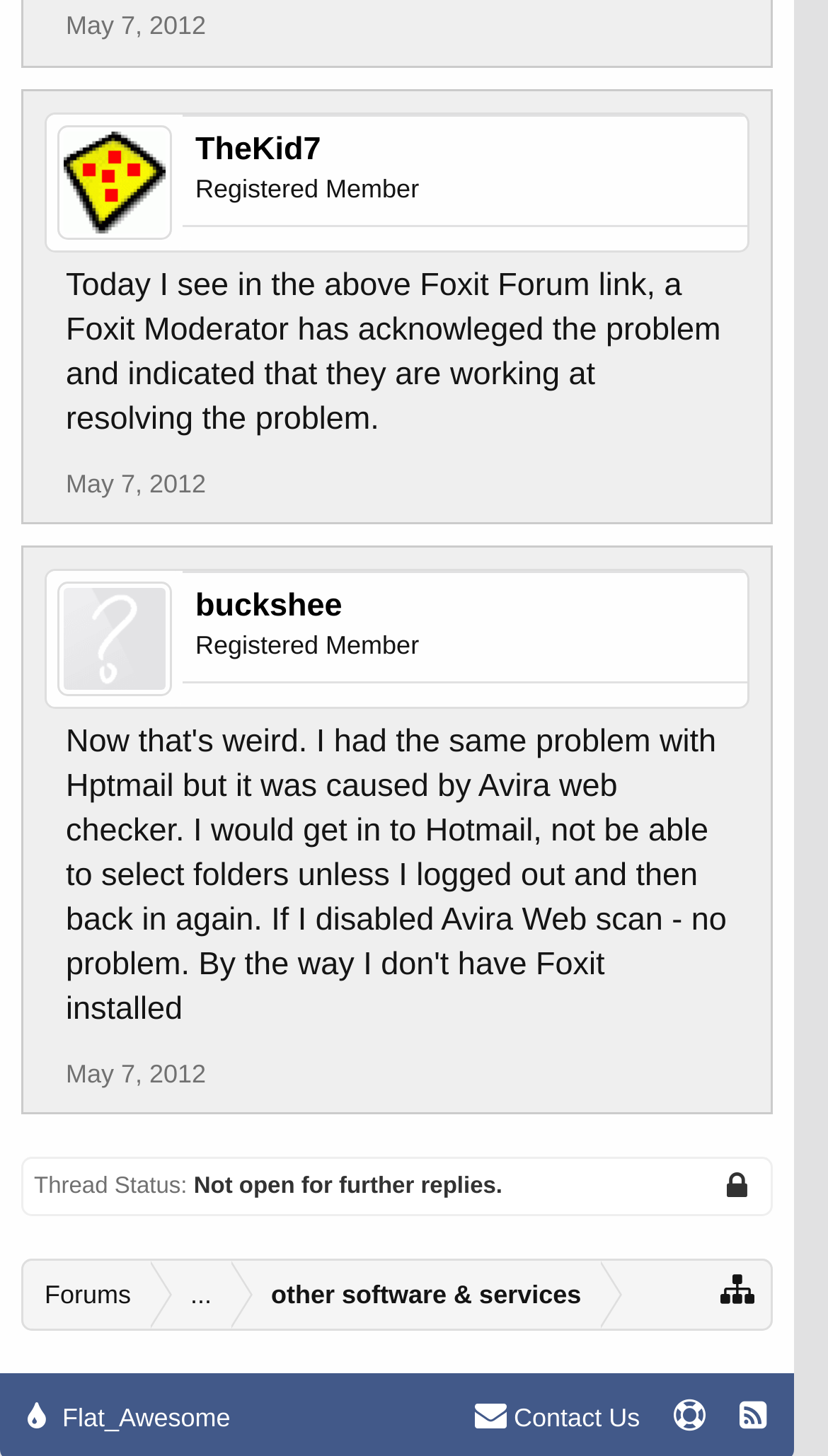What is the status of the thread?
Examine the image and provide an in-depth answer to the question.

I found a DescriptionList element with a term 'Thread Status:' and a detail 'Locked' which indicates that the status of the thread is Locked.